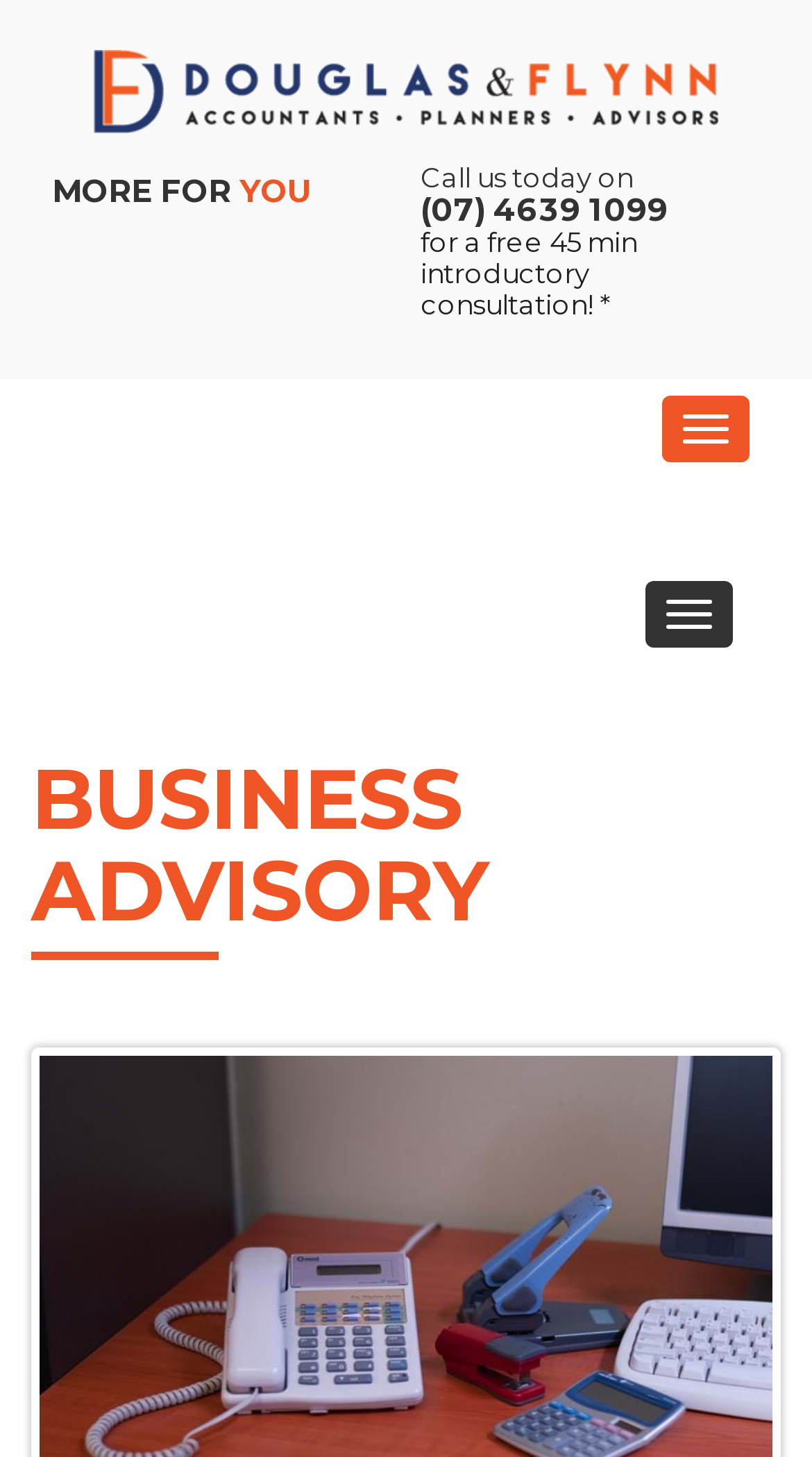What is the name of the business advisory service?
From the details in the image, provide a complete and detailed answer to the question.

I found the name of the business advisory service by looking at the heading that says 'BUSINESS ADVISORY' below the navigation menu.